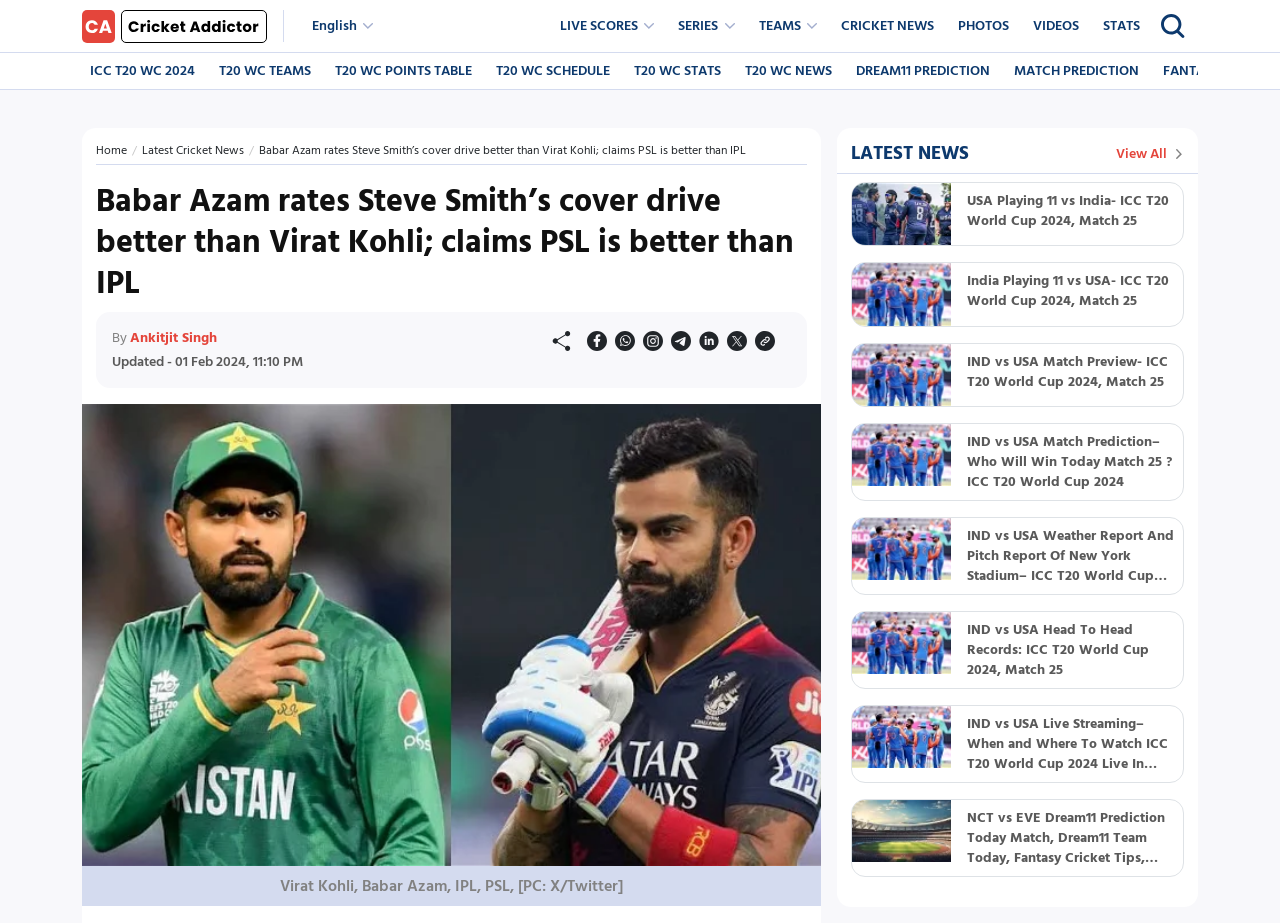Locate the bounding box coordinates of the element that needs to be clicked to carry out the instruction: "Click the 'ICC T20 WC 2024' link". The coordinates should be given as four float numbers ranging from 0 to 1, i.e., [left, top, right, bottom].

[0.064, 0.066, 0.159, 0.088]